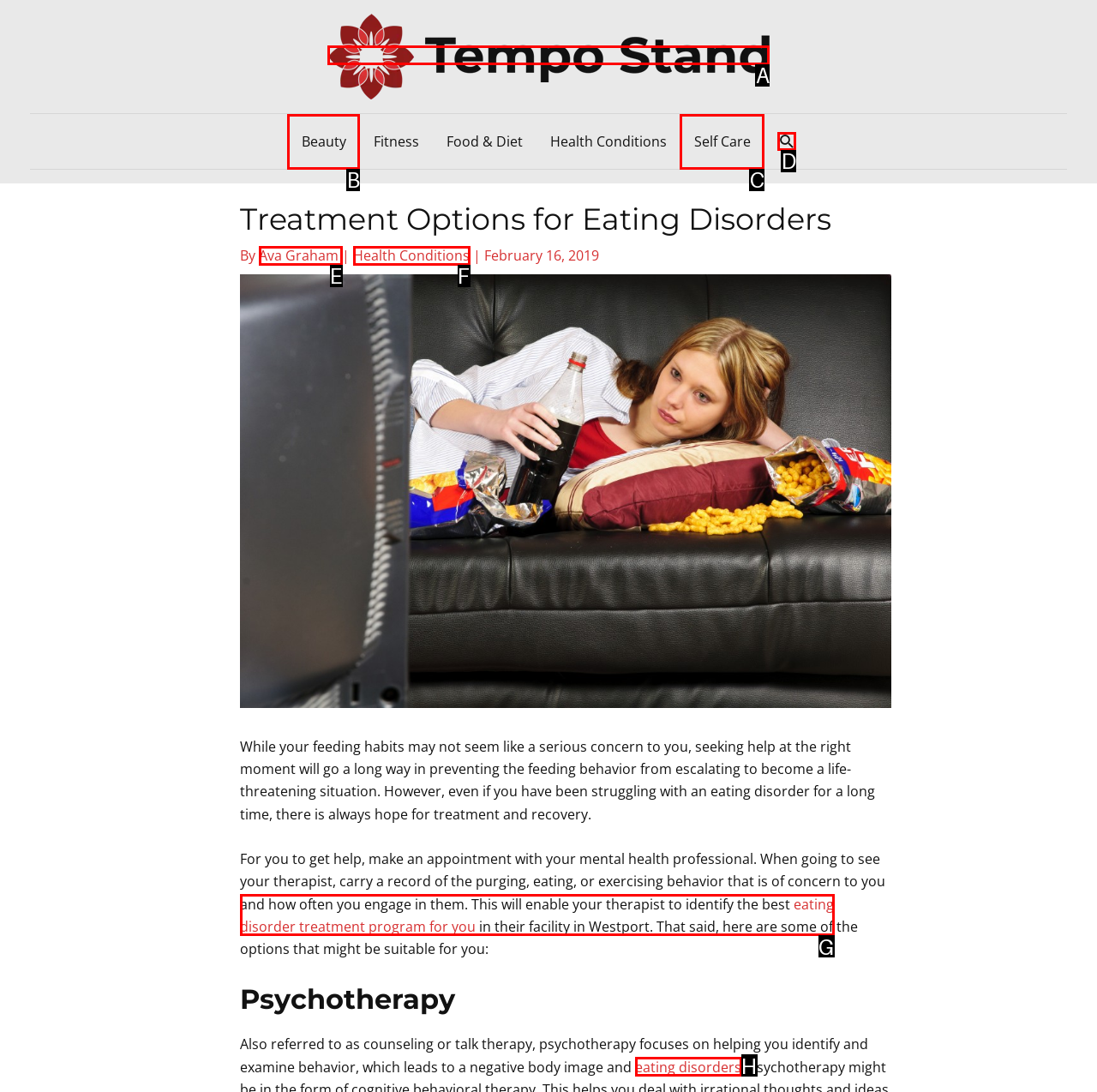From the given choices, determine which HTML element aligns with the description: Beauty Respond with the letter of the appropriate option.

B